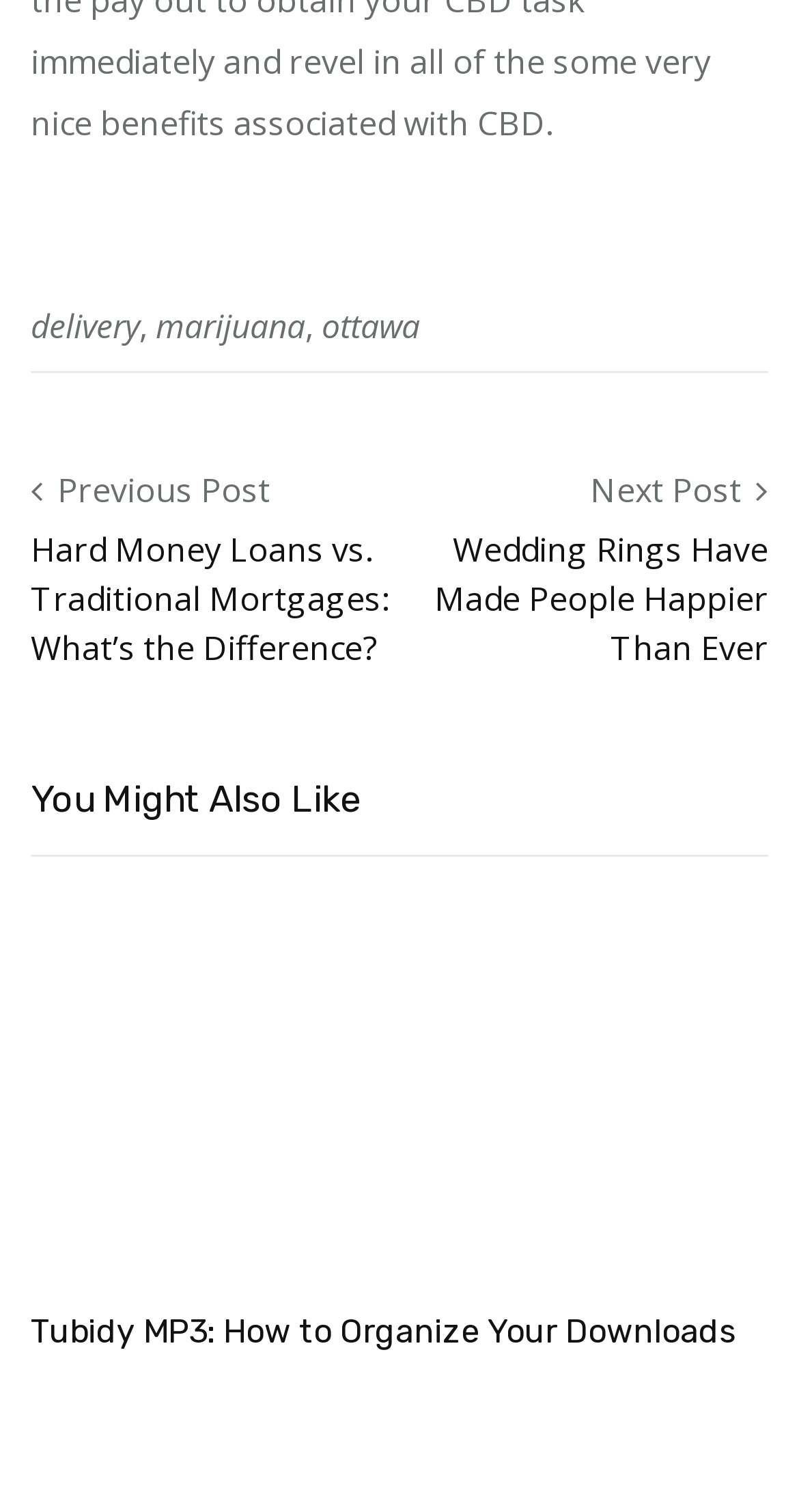Please indicate the bounding box coordinates for the clickable area to complete the following task: "read previous post". The coordinates should be specified as four float numbers between 0 and 1, i.e., [left, top, right, bottom].

[0.072, 0.309, 0.338, 0.339]